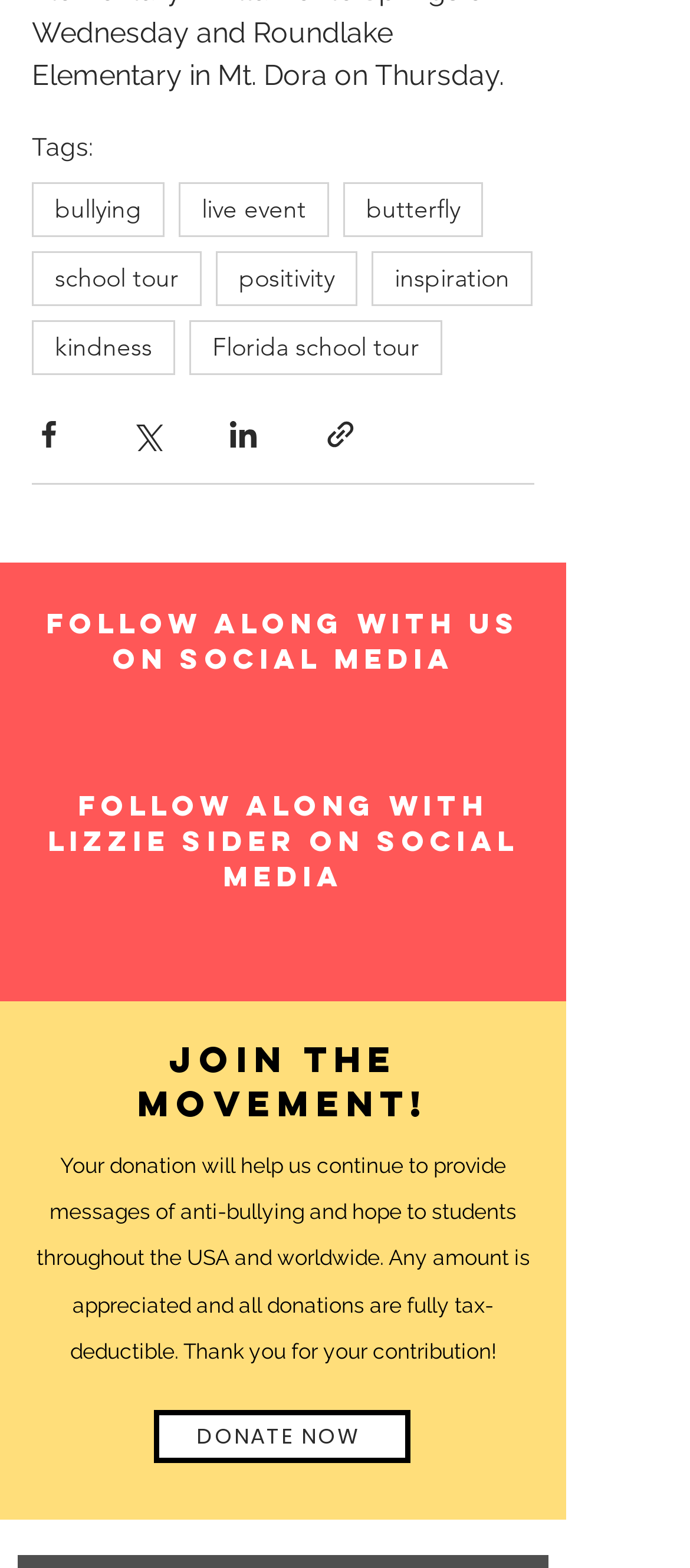Look at the image and give a detailed response to the following question: What is the benefit of donating to this cause?

The static text on the webpage explains that any donation is fully tax-deductible, which is the benefit of donating to this cause.